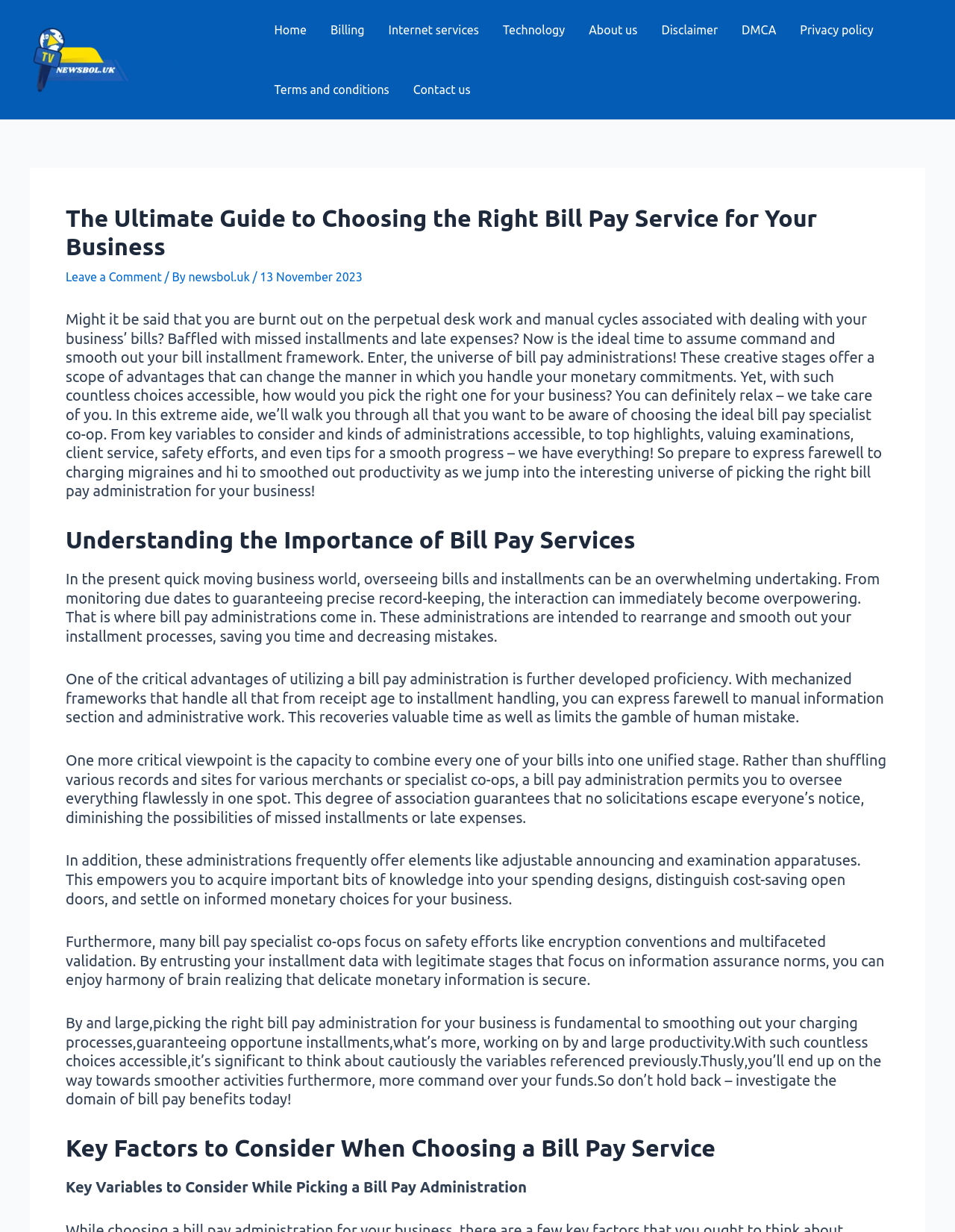Predict the bounding box for the UI component with the following description: "No".

None